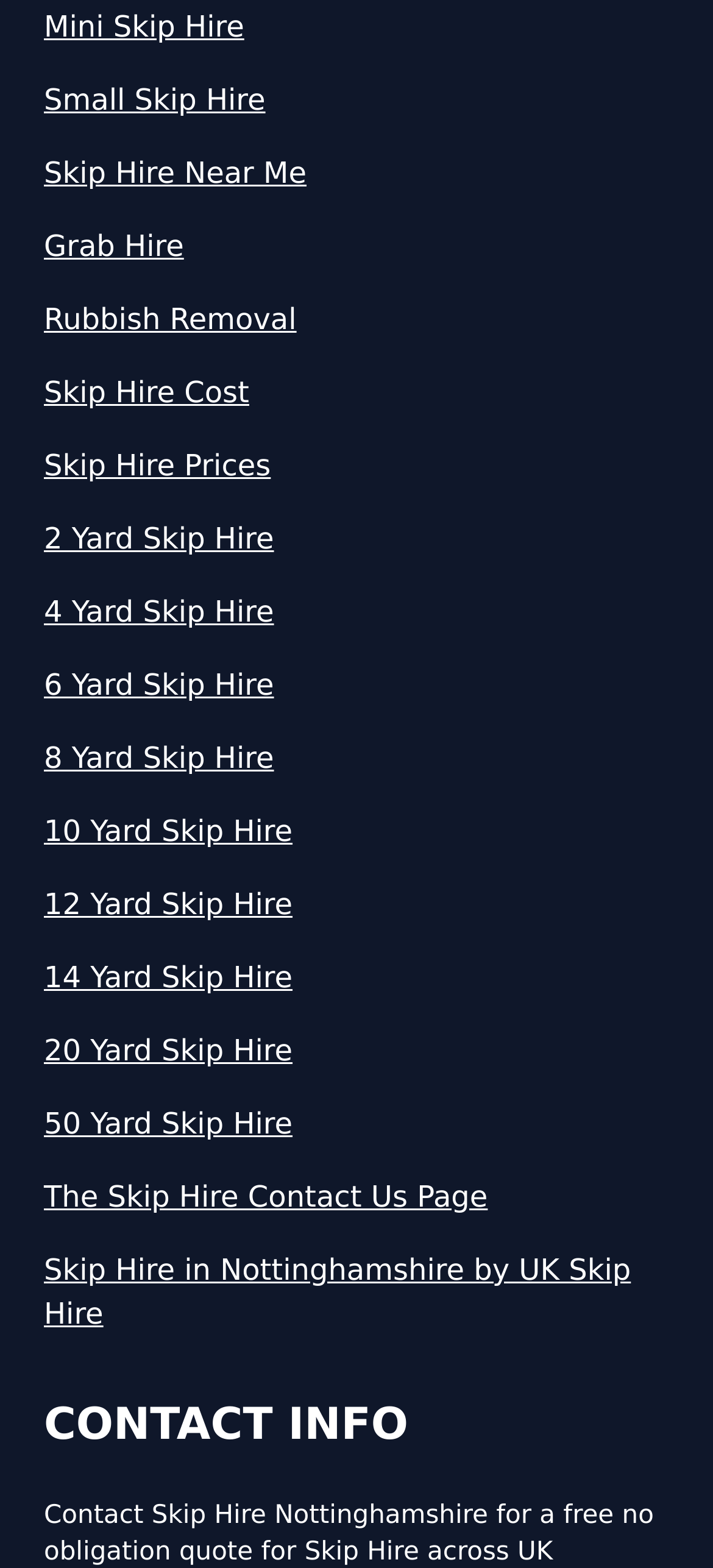Give a one-word or phrase response to the following question: What is the purpose of contacting Skip Hire Nottinghamshire?

Free quote